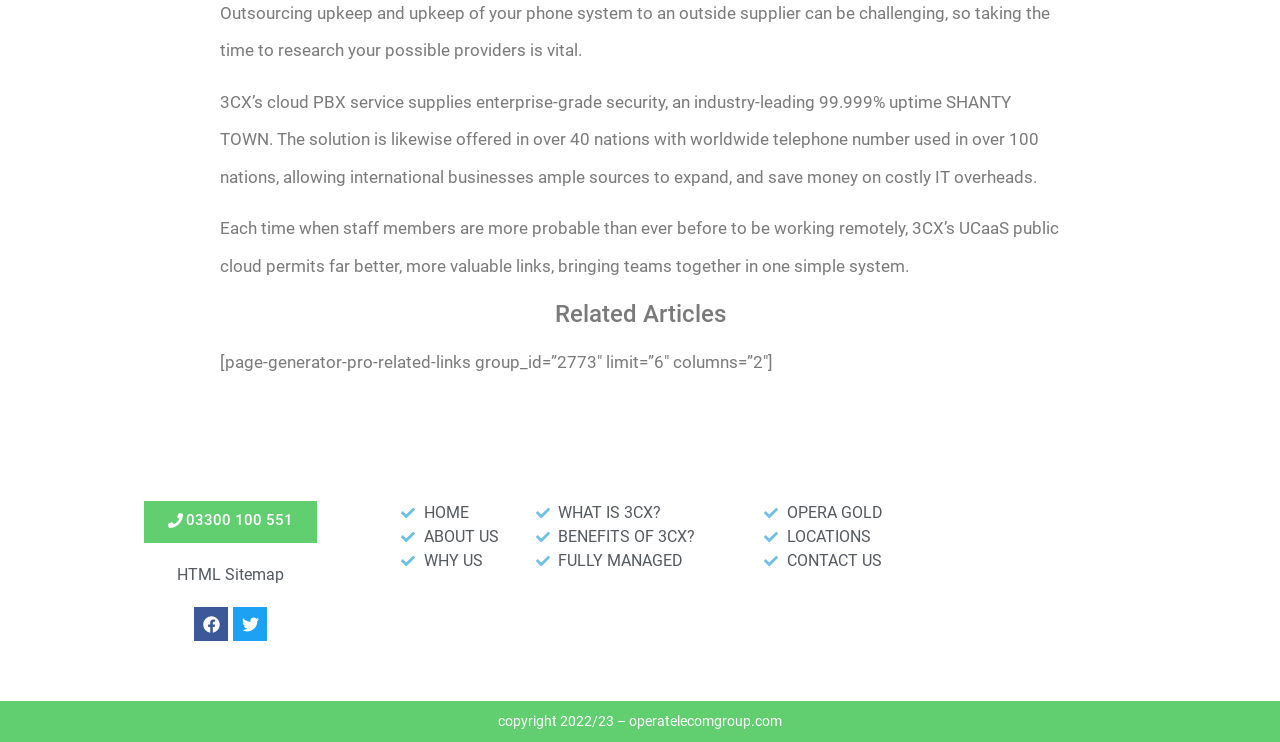Identify the bounding box coordinates necessary to click and complete the given instruction: "Visit the 'ABOUT US' page".

[0.314, 0.708, 0.403, 0.74]